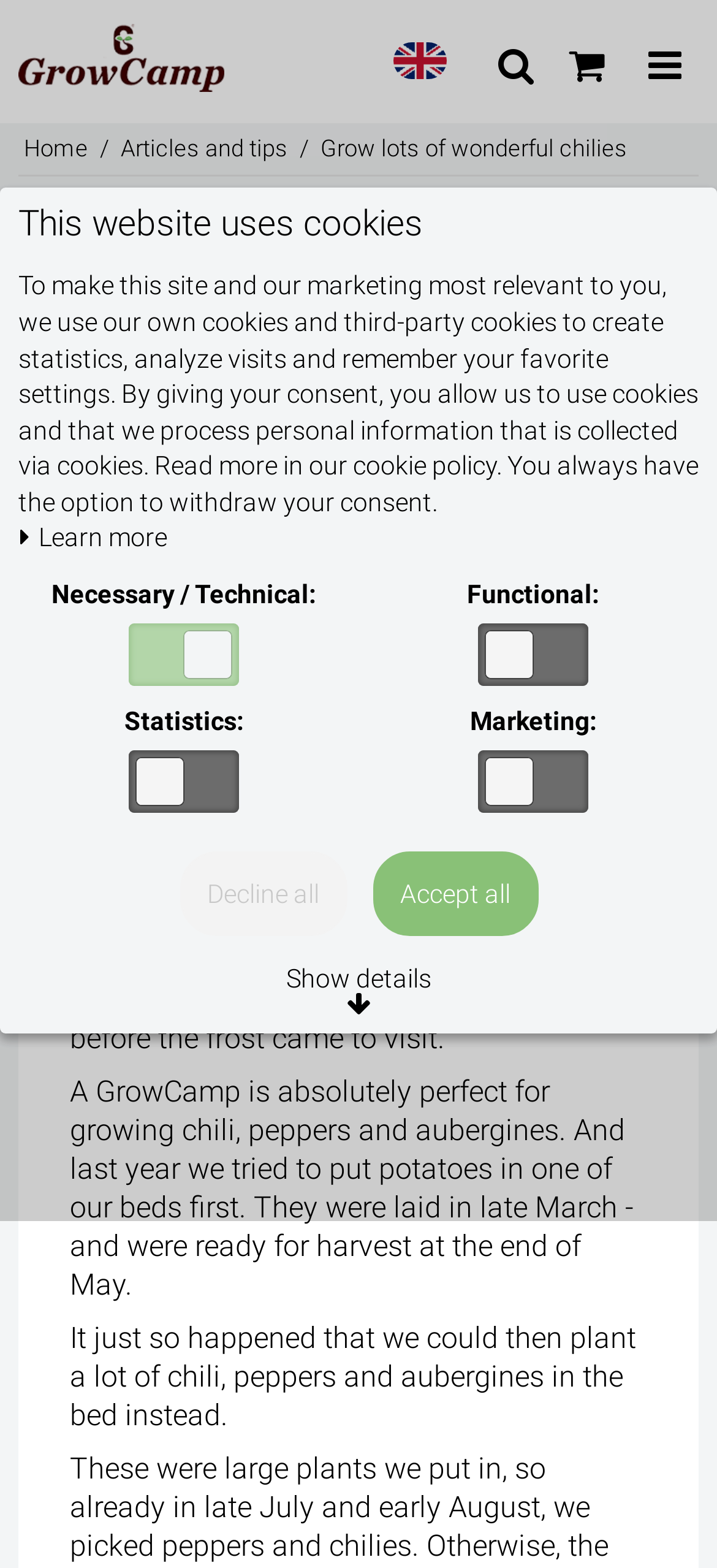Determine the bounding box coordinates (top-left x, top-left y, bottom-right x, bottom-right y) of the UI element described in the following text: DATABIT SOFTWARE CONSULTING S.R.L.S

None